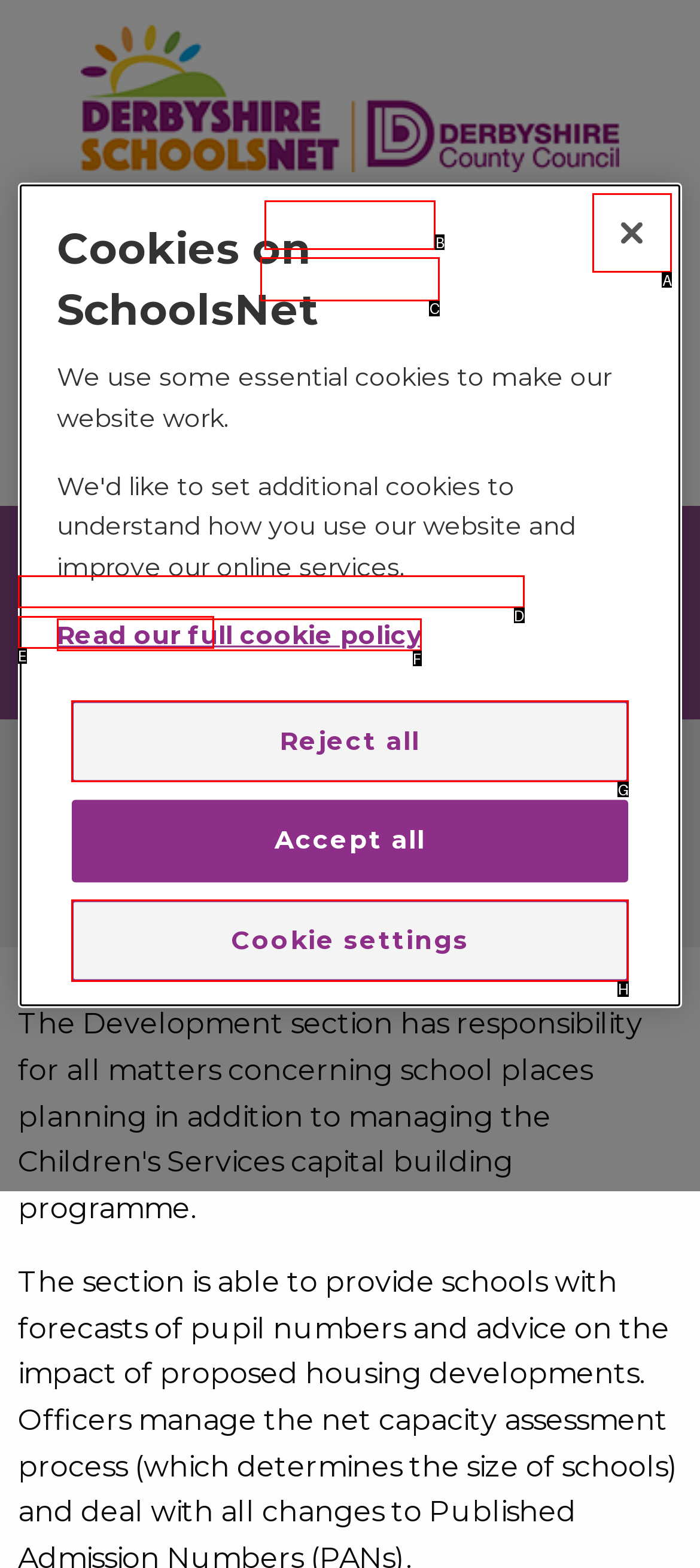Tell me the letter of the UI element I should click to accomplish the task: View all resources based on the choices provided in the screenshot.

C